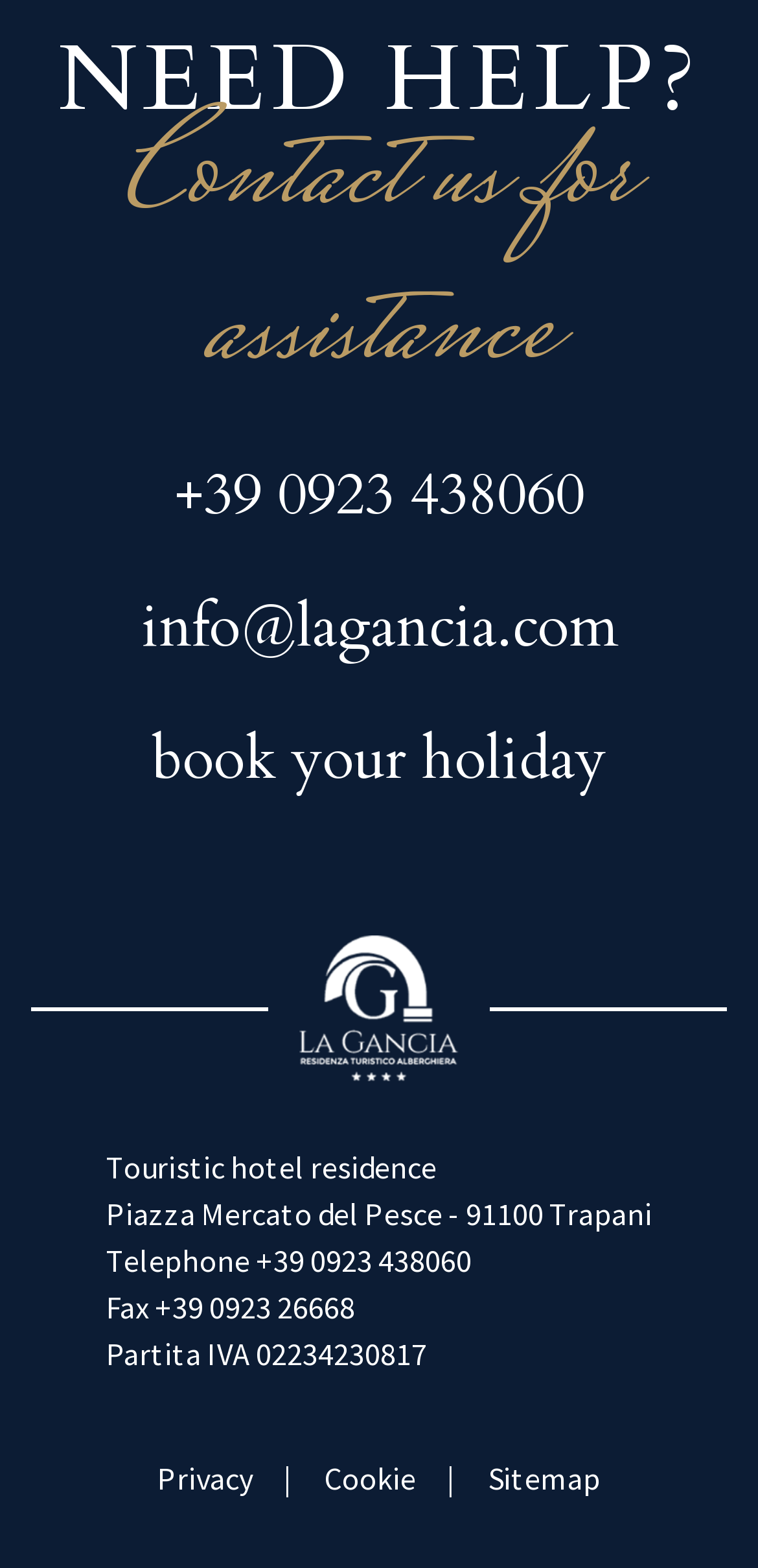What is the partita IVA of La Gancia?
Using the image as a reference, give a one-word or short phrase answer.

02234230817